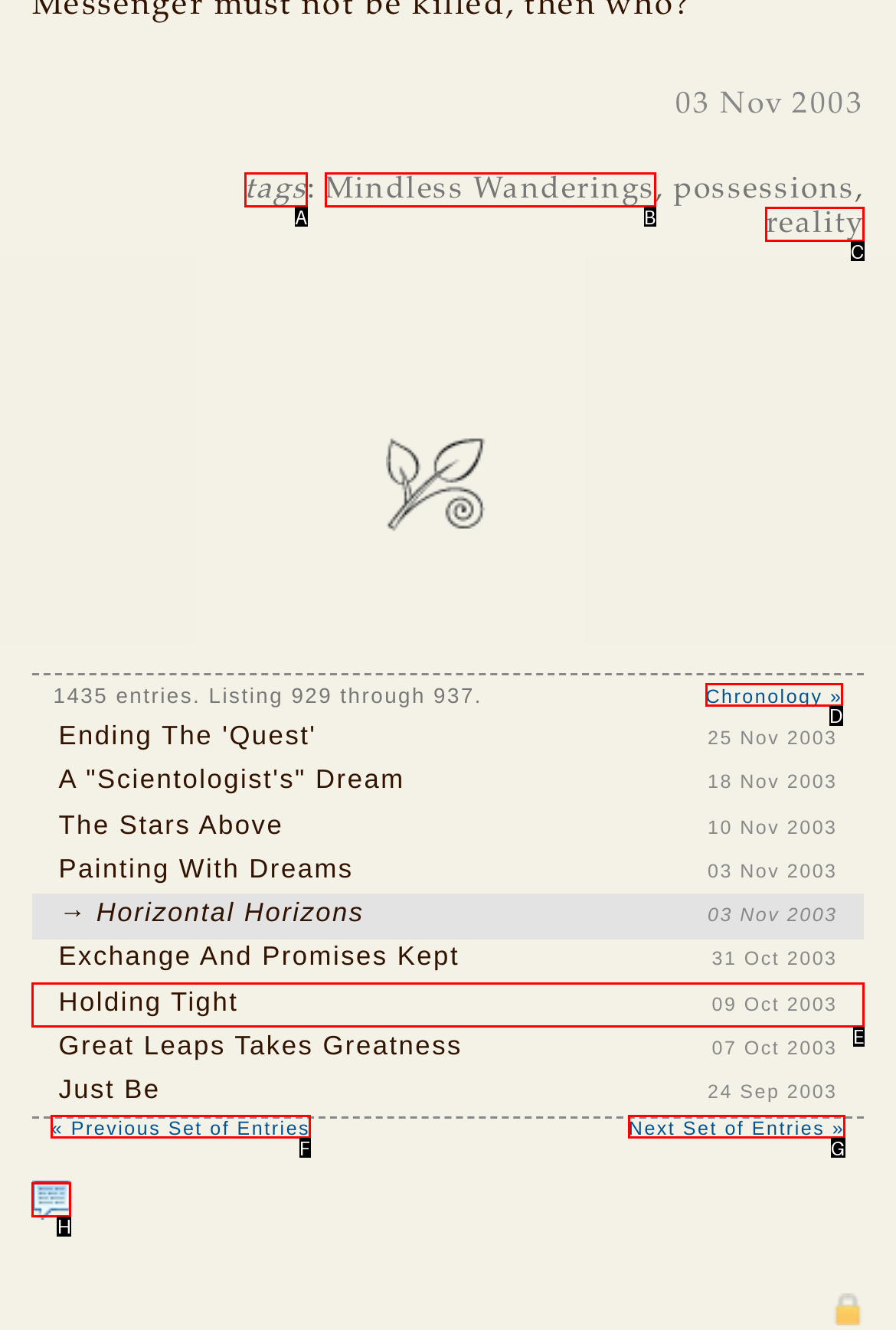Select the appropriate letter to fulfill the given instruction: Call the phone number
Provide the letter of the correct option directly.

None